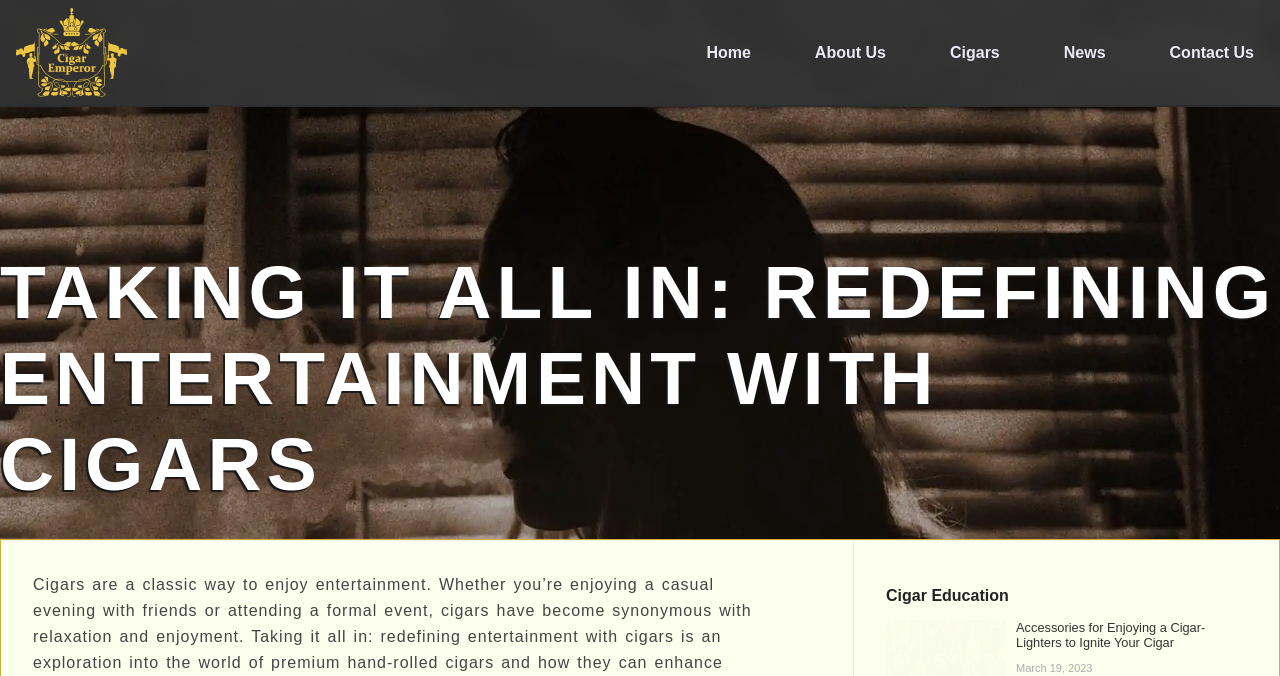Find the bounding box of the UI element described as: "About Us". The bounding box coordinates should be given as four float values between 0 and 1, i.e., [left, top, right, bottom].

[0.637, 0.055, 0.692, 0.1]